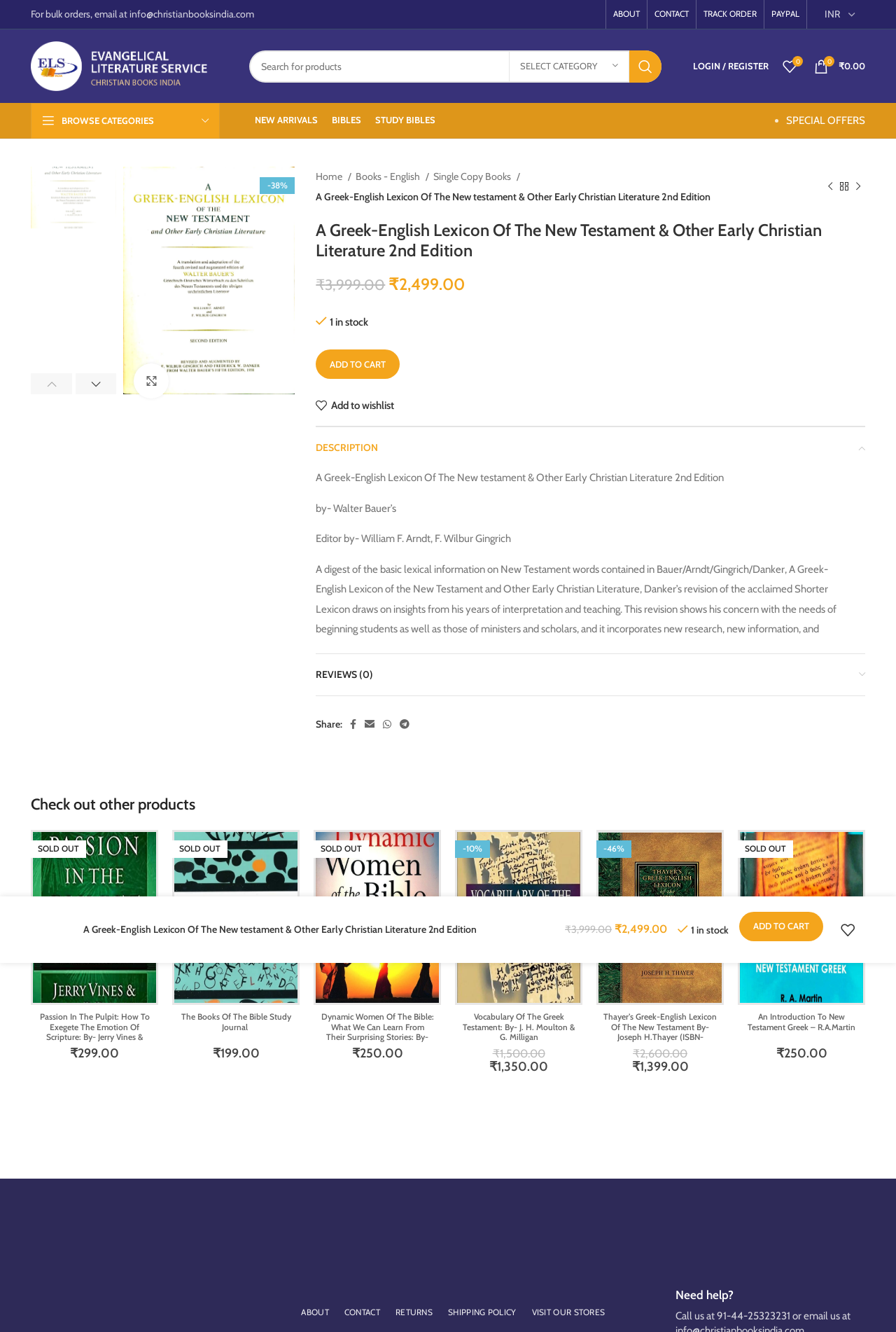What is the name of the book on this page?
Look at the screenshot and provide an in-depth answer.

I found the answer by looking at the main content of the webpage, where the title of the book is prominently displayed. The title is also mentioned in the breadcrumb navigation and in the tab panel section.